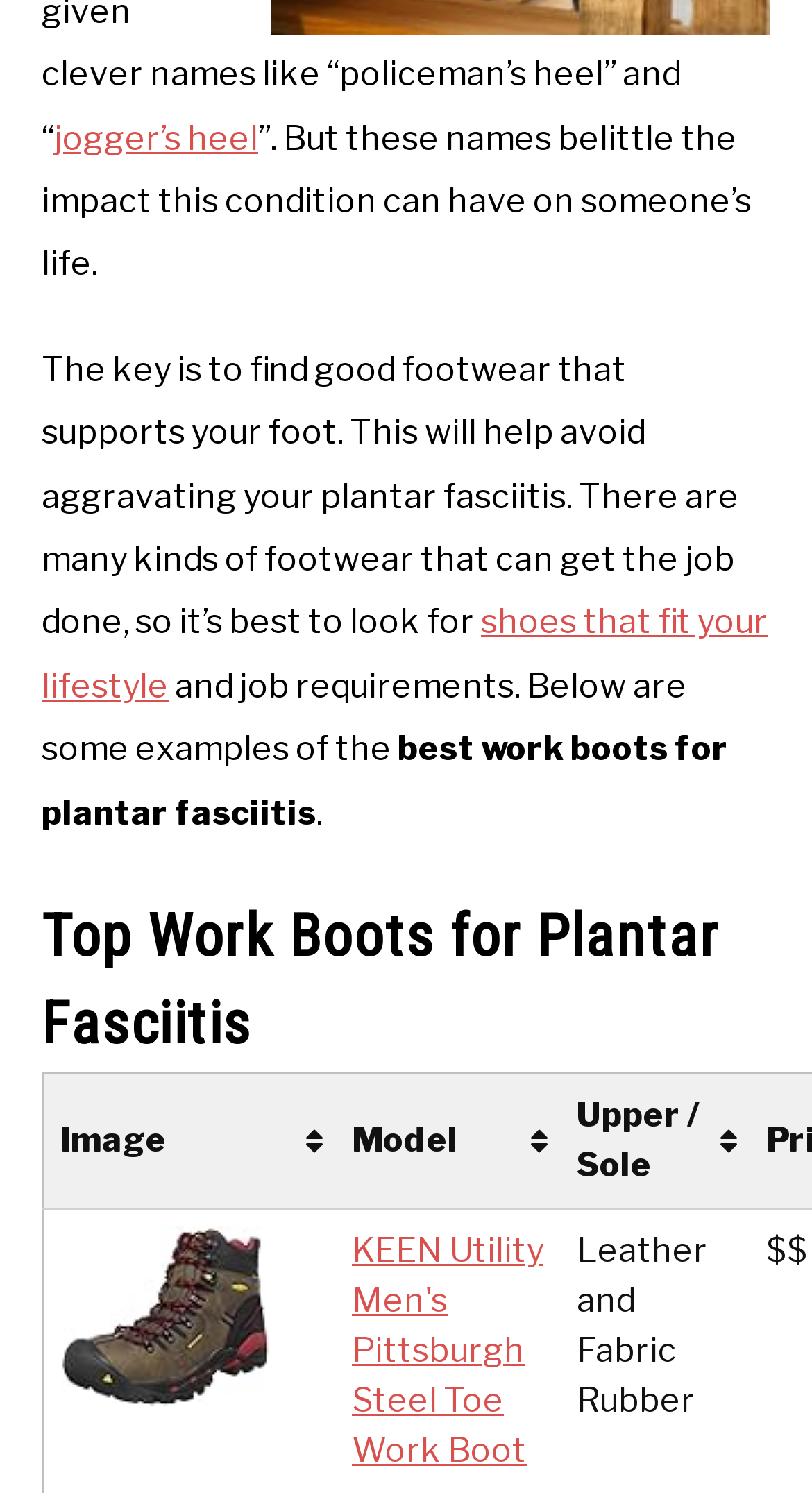What is the purpose of the table?
Use the image to answer the question with a single word or phrase.

to show examples of work boots